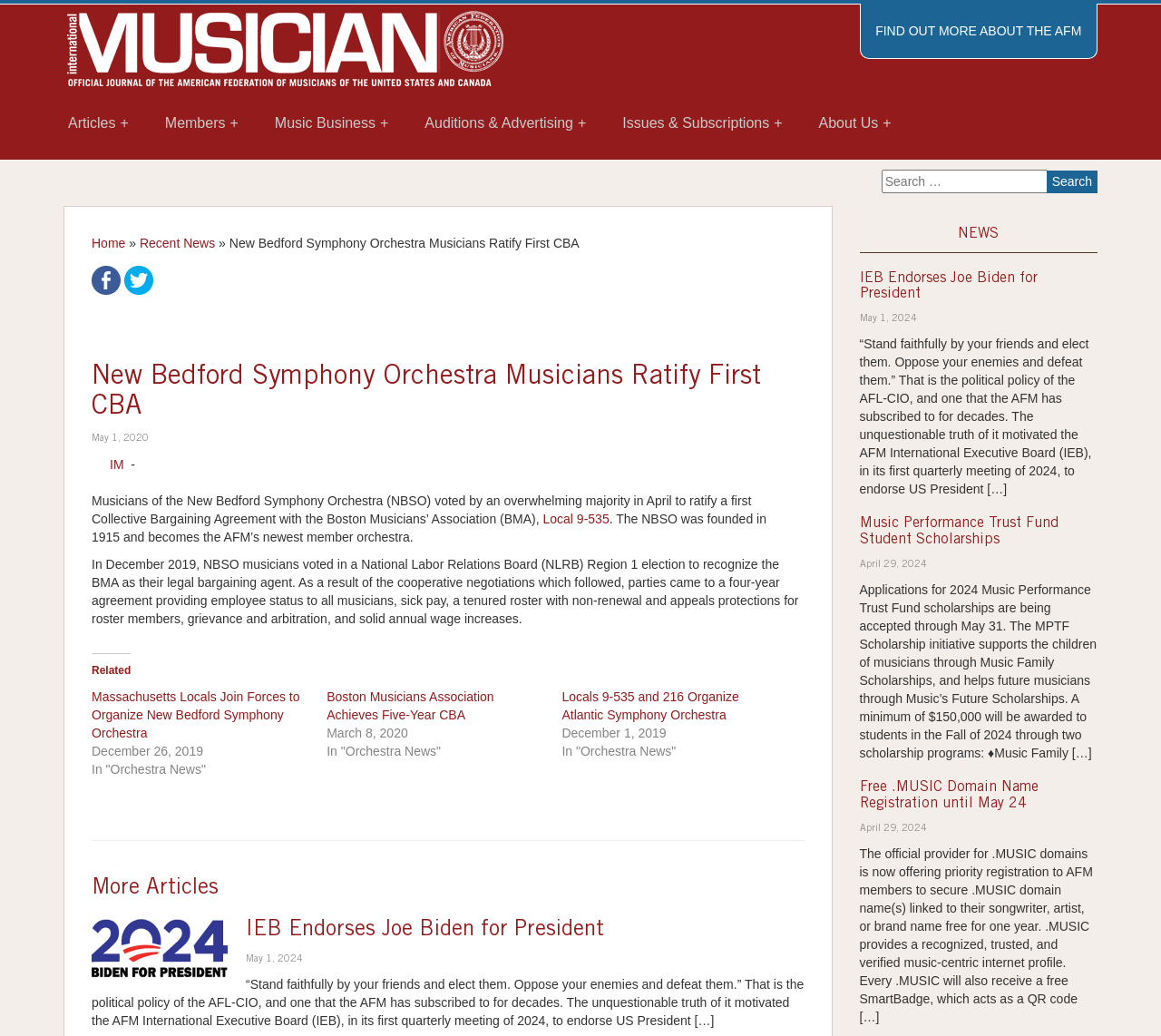What is the date of the article 'New Bedford Symphony Orchestra Musicians Ratify First CBA'?
Refer to the screenshot and answer in one word or phrase.

May 1, 2020